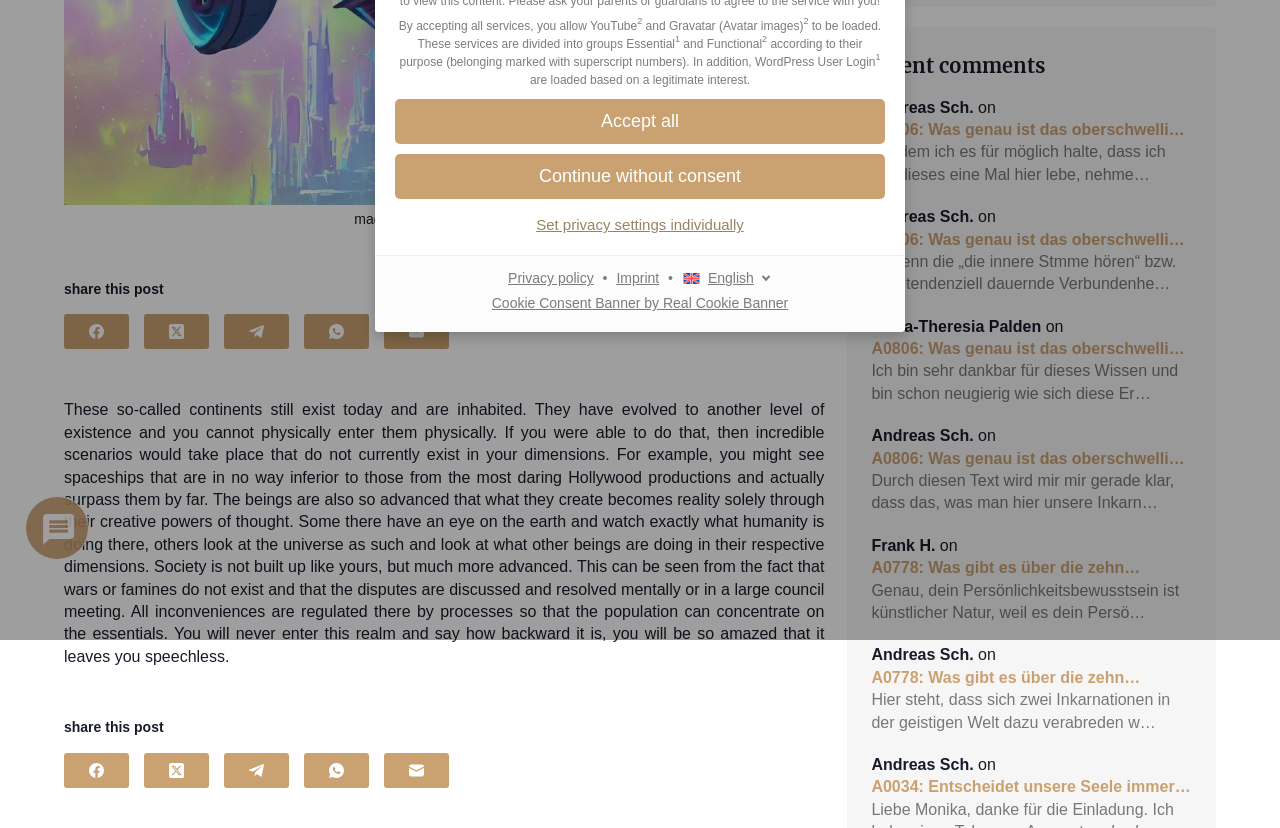Locate the UI element described by Accept all in the provided webpage screenshot. Return the bounding box coordinates in the format (top-left x, top-left y, bottom-right x, bottom-right y), ensuring all values are between 0 and 1.

[0.309, 0.119, 0.691, 0.174]